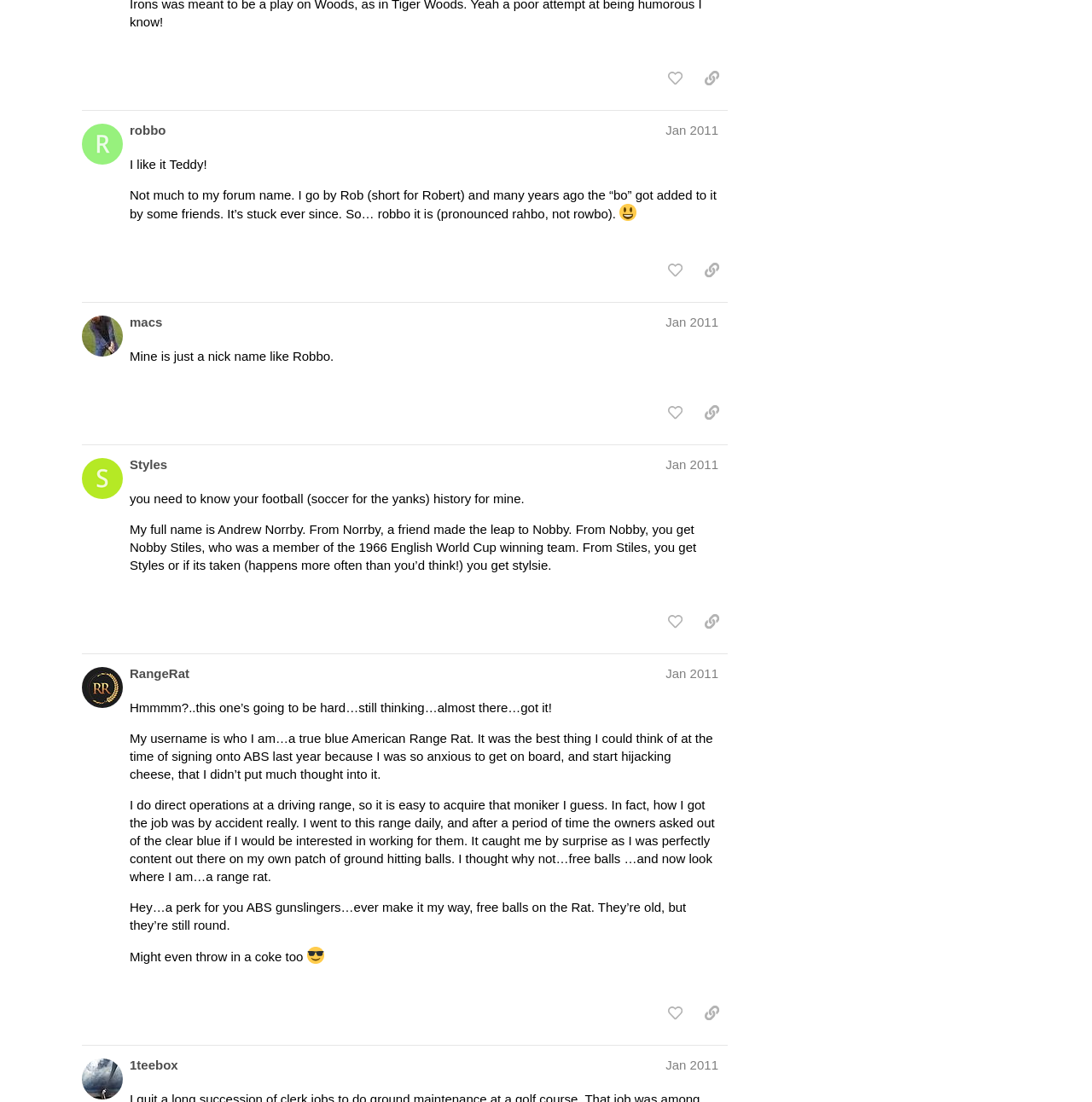Identify the bounding box coordinates for the UI element described by the following text: "title="like this post"". Provide the coordinates as four float numbers between 0 and 1, in the format [left, top, right, bottom].

[0.604, 0.232, 0.633, 0.259]